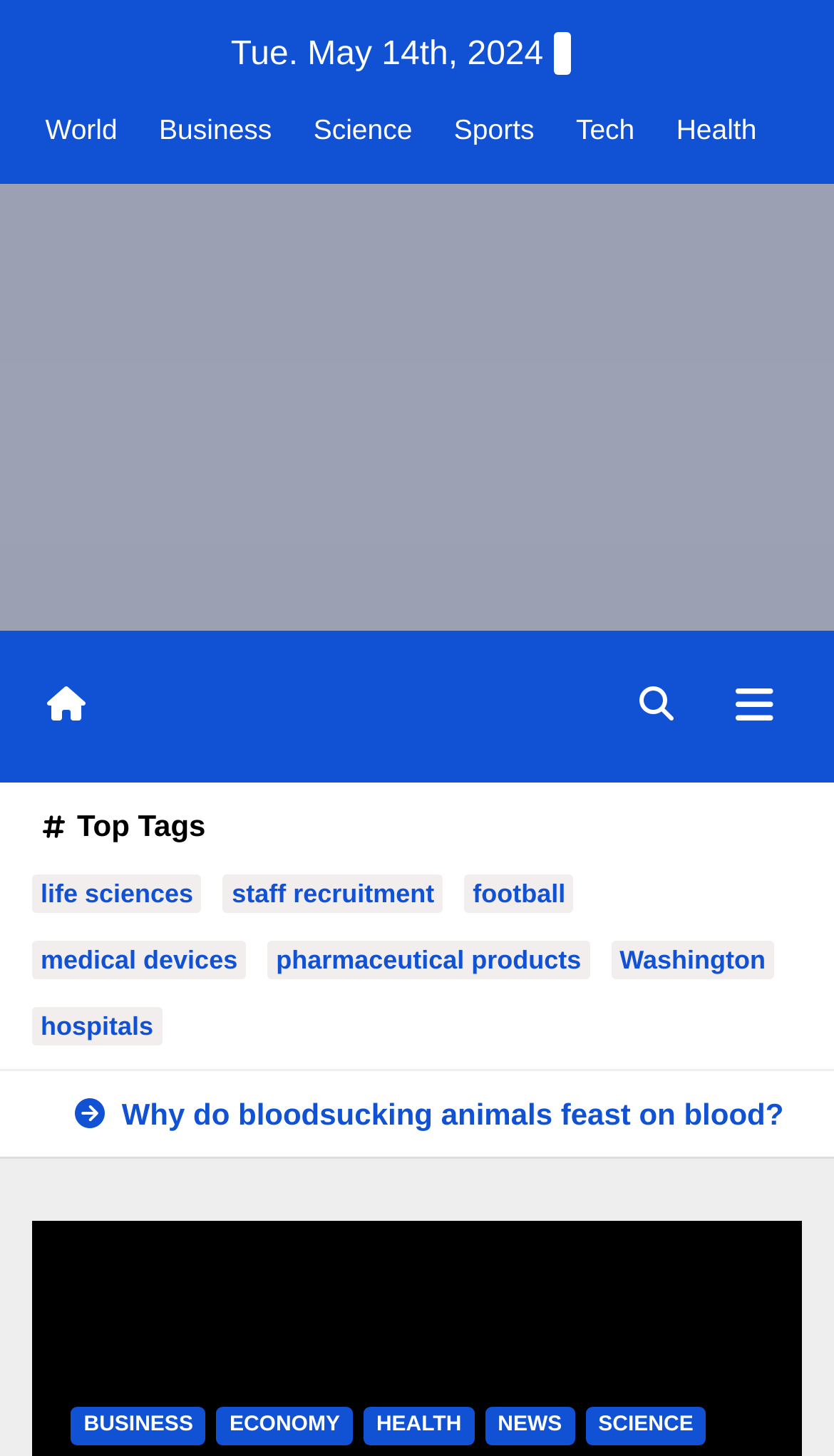What is the date displayed on the webpage?
Please provide a single word or phrase as your answer based on the screenshot.

Tue. May 14th, 2024